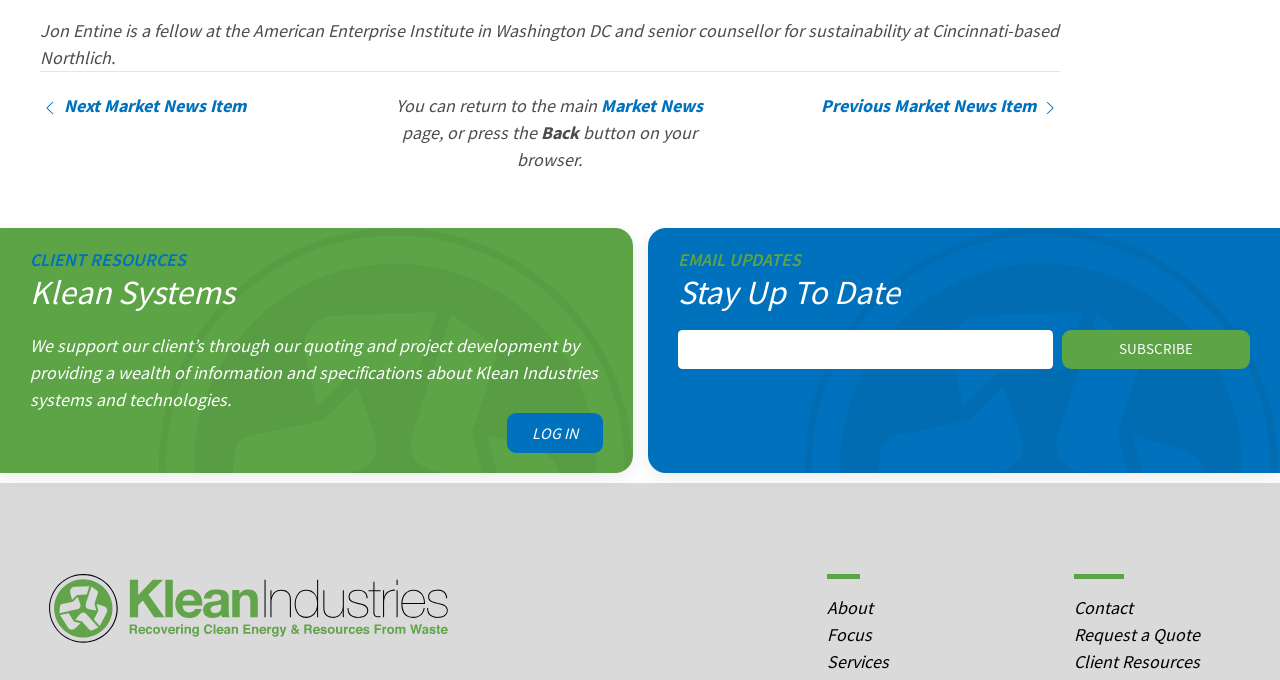What is the name of the fellow at the American Enterprise Institute?
Kindly offer a comprehensive and detailed response to the question.

The answer can be found in the StaticText element with ID 199, which contains the text 'Jon Entine is a fellow at the American Enterprise Institute in Washington DC and senior counsellor for sustainability at Cincinnati-based Northlich.'